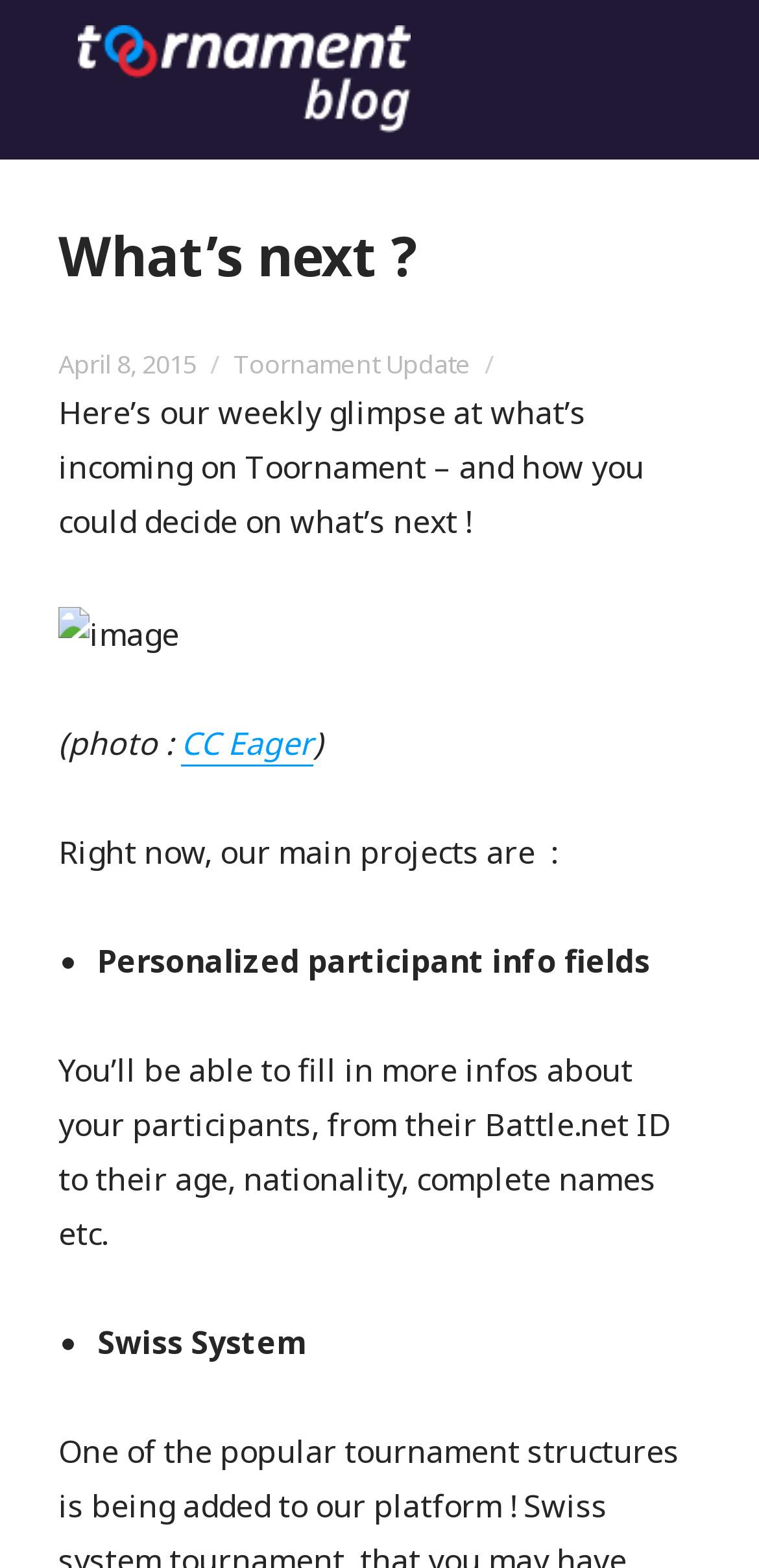What is the purpose of the image in the blog post?
We need a detailed and meticulous answer to the question.

I inferred the purpose of the image by its location in the blog post. It is placed after the text 'Here’s our weekly glimpse at what’s incoming on Toornament – and how you could decide on what’s next!' and before the text '(photo : CC Eager)'. This suggests that the image is used to illustrate a point or provide visual context.